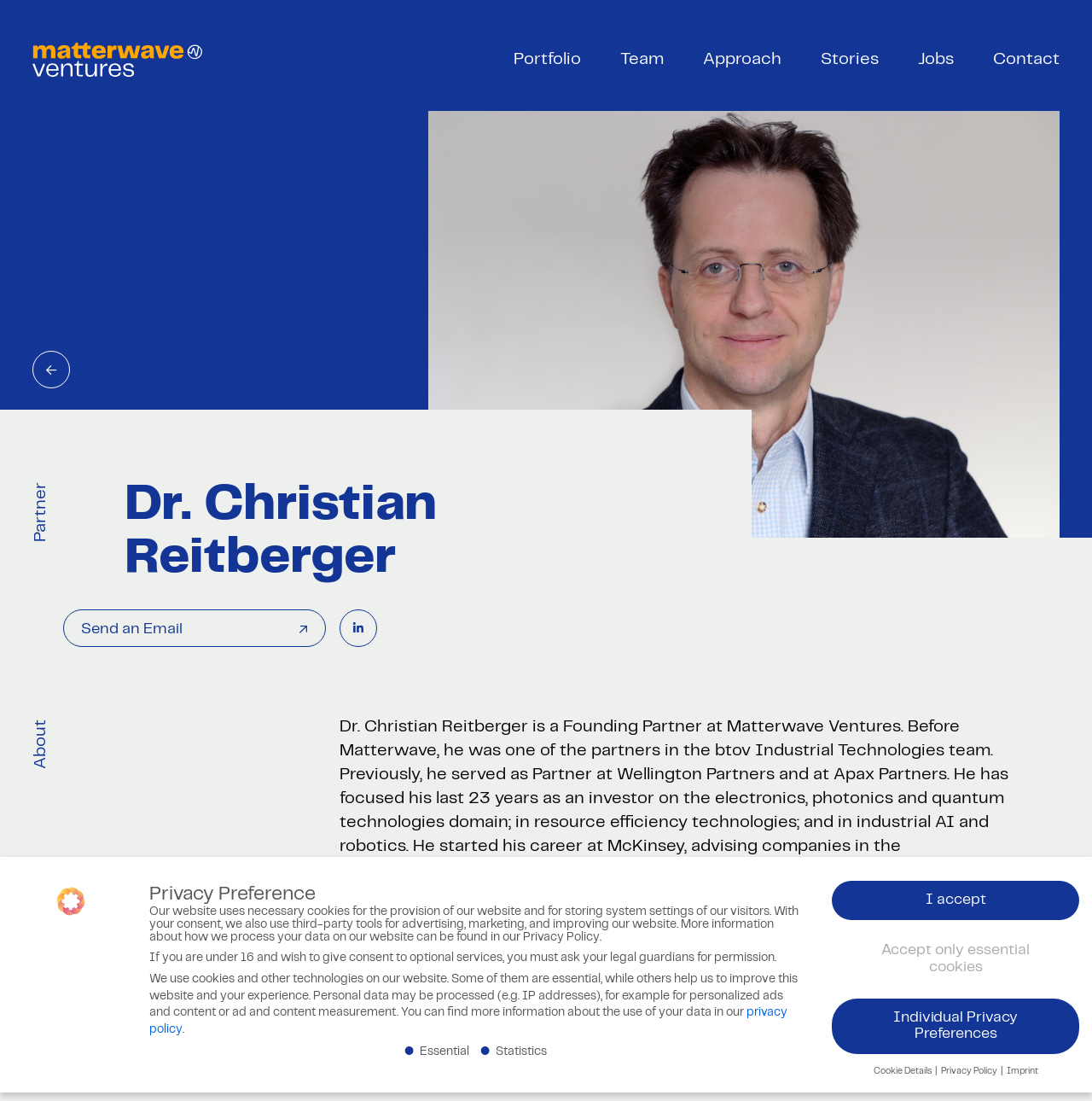Based on the image, provide a detailed response to the question:
What is the name of the Founding Partner at Matterwave Ventures?

I found the answer by looking at the heading element that says 'Dr. Christian Reitberger' and the static text that describes him as a Founding Partner at Matterwave Ventures.